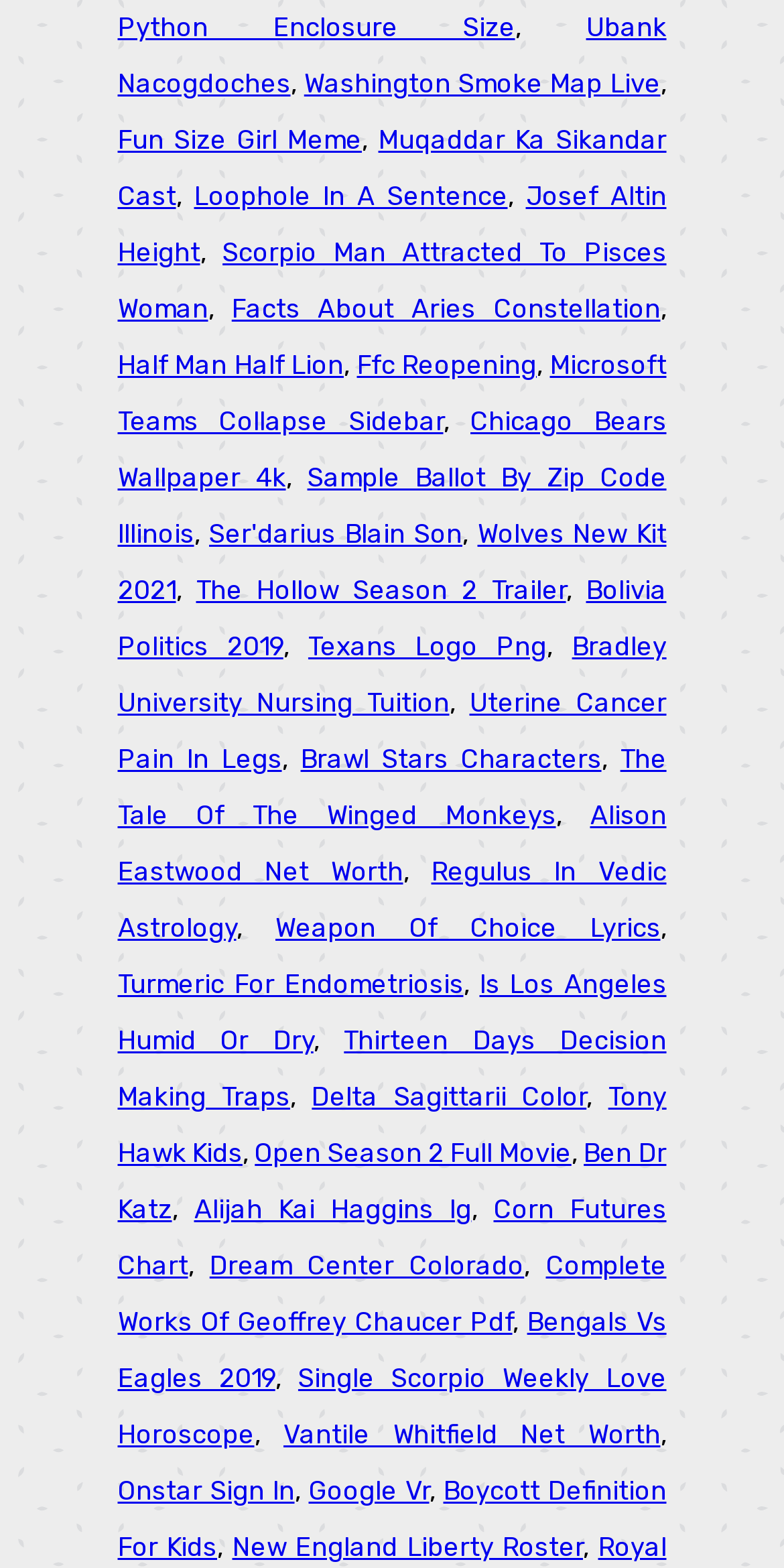Identify the coordinates of the bounding box for the element that must be clicked to accomplish the instruction: "Learn about Loophole In A Sentence".

[0.247, 0.115, 0.647, 0.135]